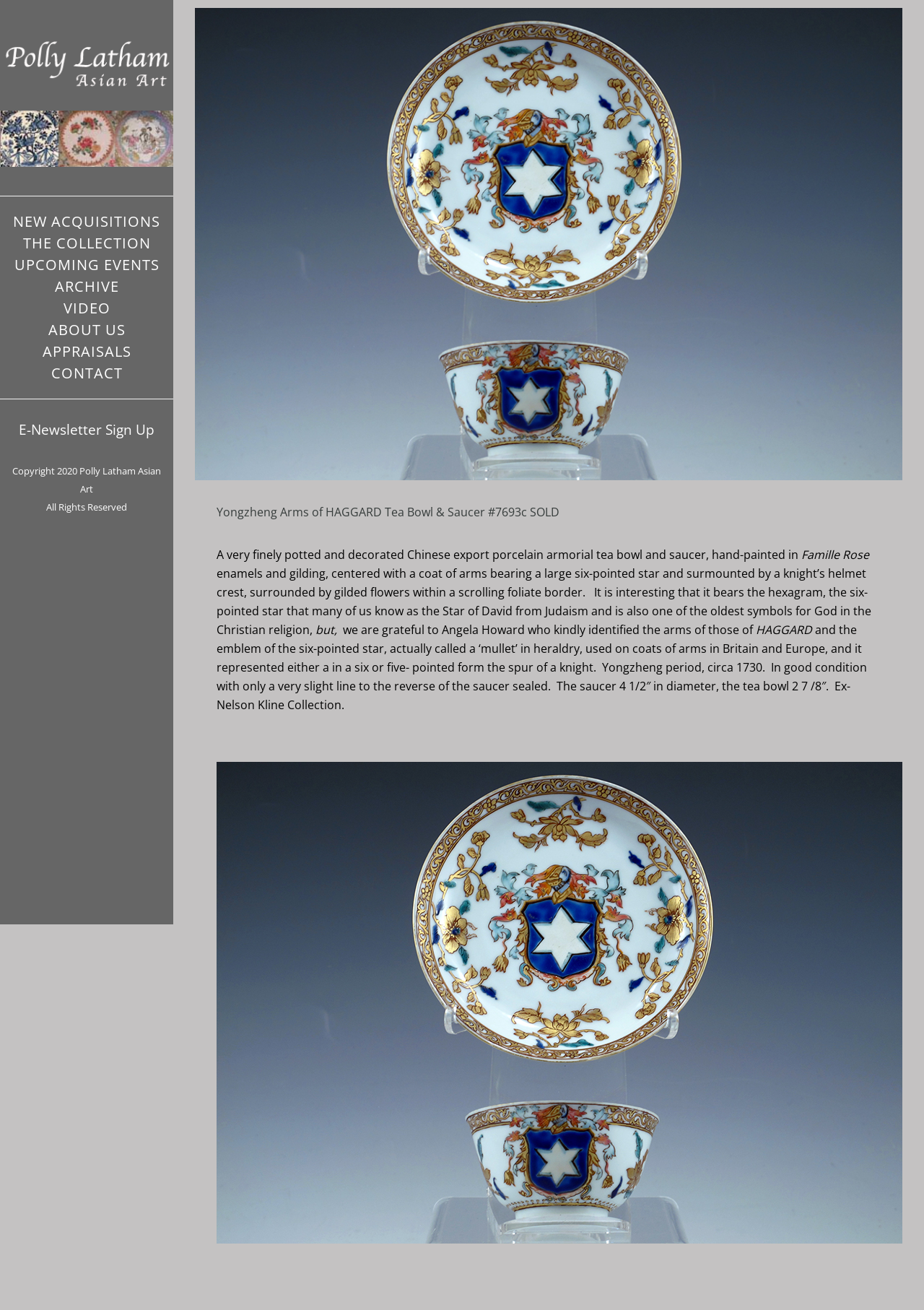What is the name of the collection it belonged to?
Based on the image, give a concise answer in the form of a single word or short phrase.

Nelson Kline Collection